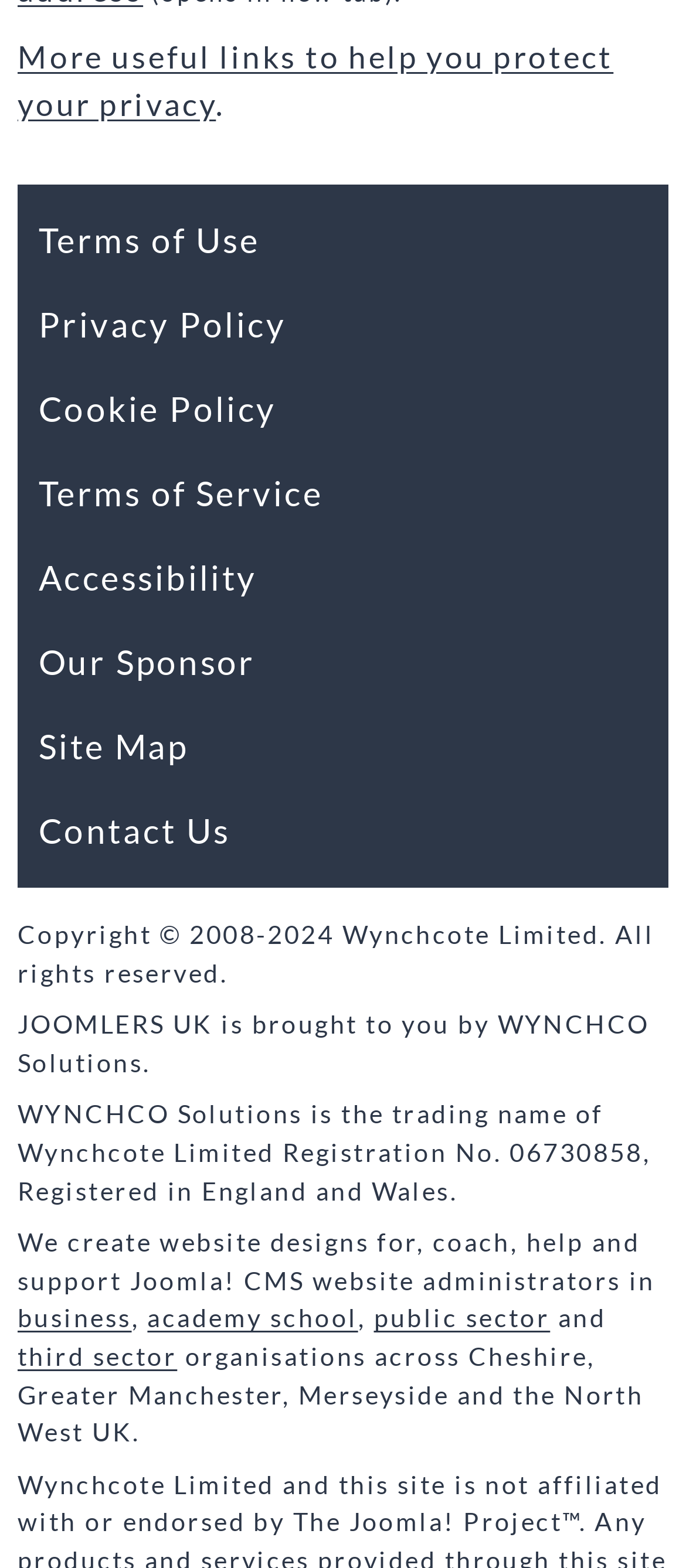Examine the screenshot and answer the question in as much detail as possible: What is the company name of the website owner?

The company name can be found in the copyright information at the bottom of the webpage, which states 'Copyright © 2008-2024 Wynchcote Limited. All rights reserved.'